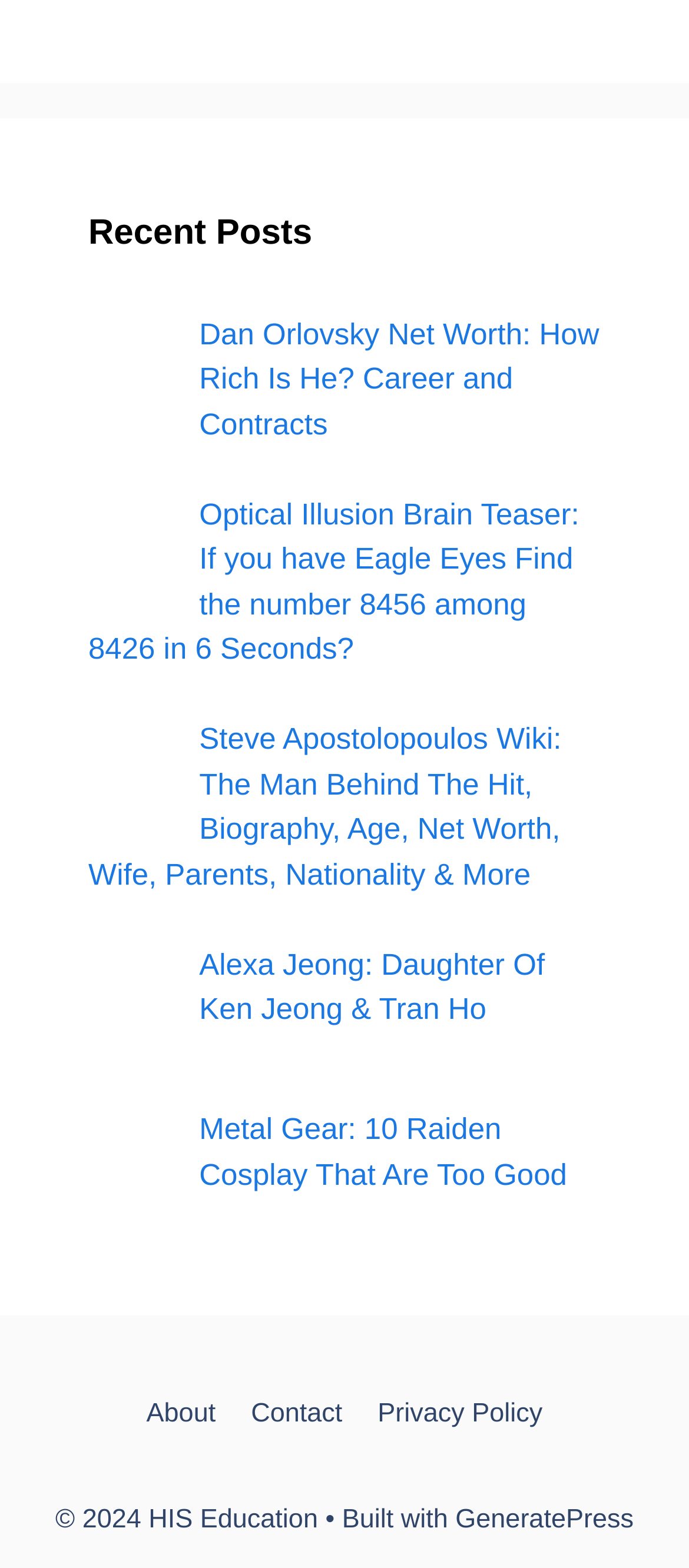Find the bounding box coordinates of the area that needs to be clicked in order to achieve the following instruction: "Read about Dan Orlovsky's net worth". The coordinates should be specified as four float numbers between 0 and 1, i.e., [left, top, right, bottom].

[0.289, 0.203, 0.87, 0.281]